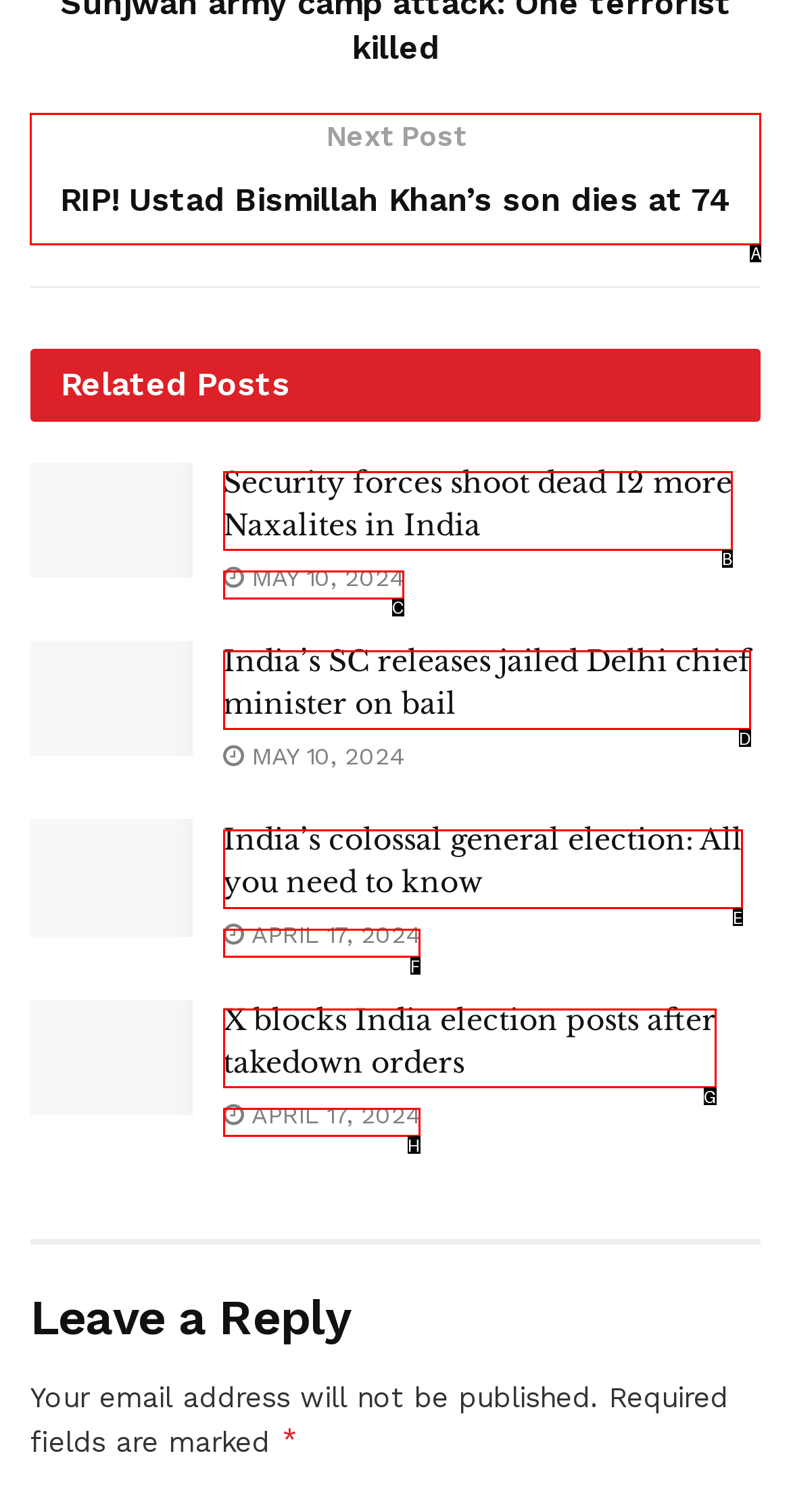Identify the appropriate lettered option to execute the following task: Read the article about Ustad Bismillah Khan’s son
Respond with the letter of the selected choice.

A